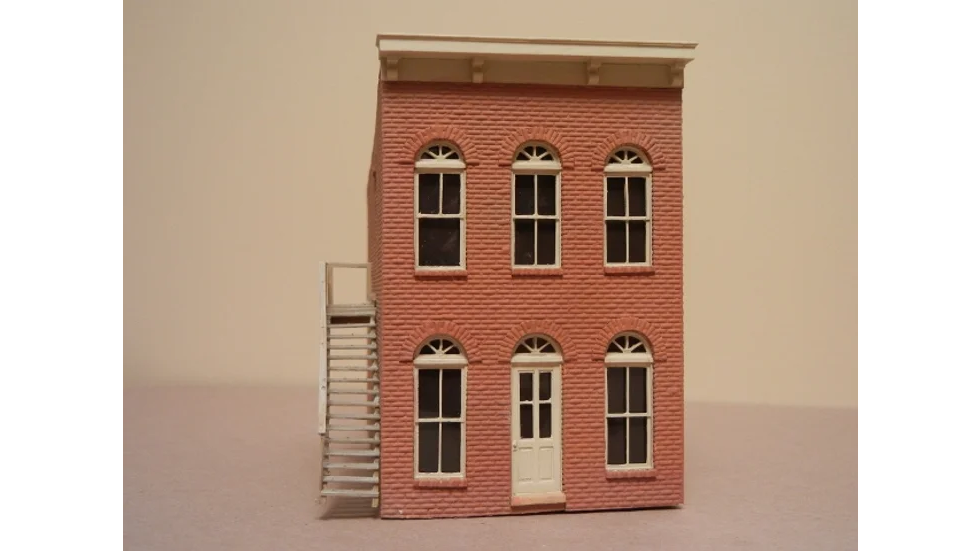What is the material used for the one-piece wall casting?
Please use the image to provide a one-word or short phrase answer.

Resin